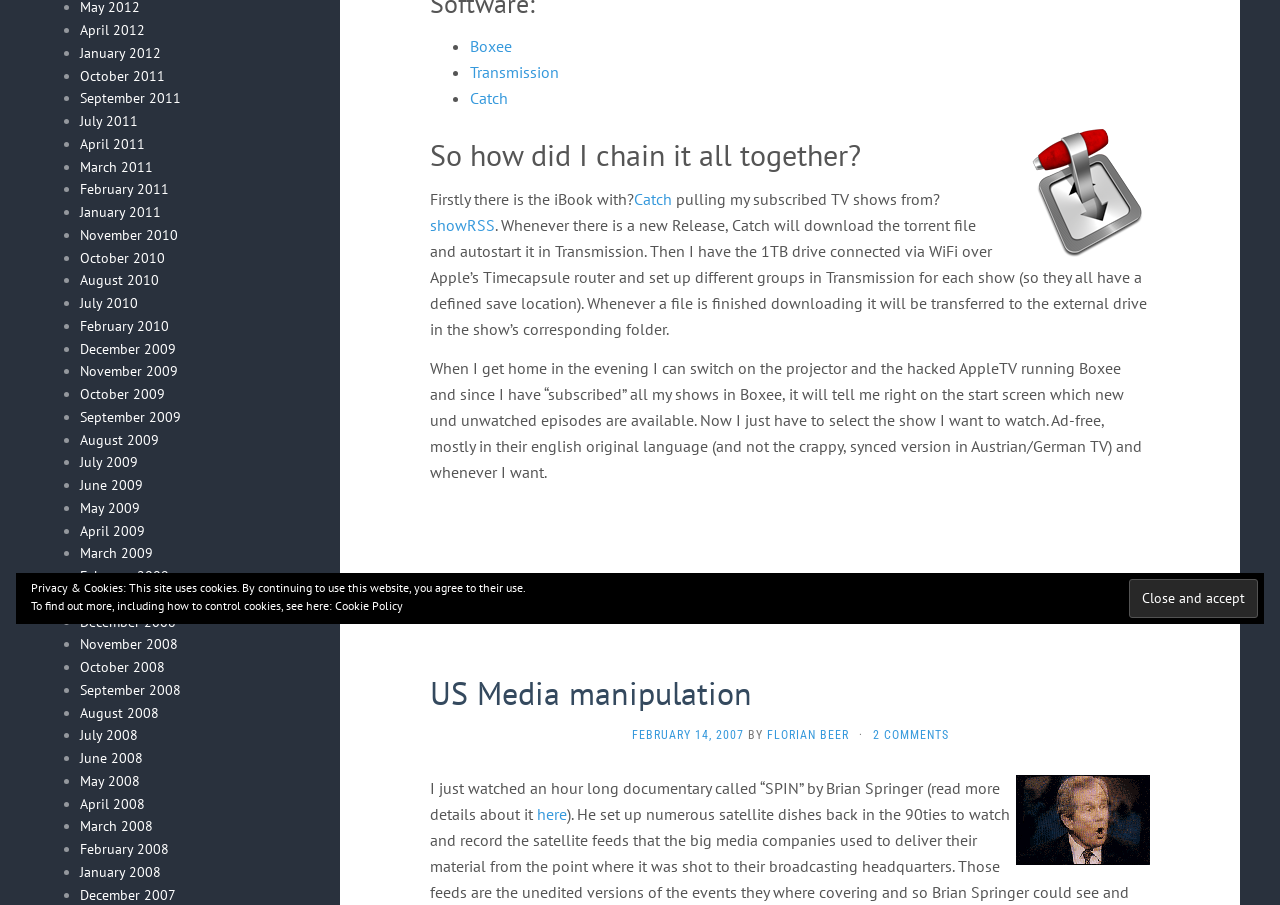Given the element description US Media manipulation, identify the bounding box coordinates for the UI element on the webpage screenshot. The format should be (top-left x, top-left y, bottom-right x, bottom-right y), with values between 0 and 1.

[0.336, 0.743, 0.588, 0.789]